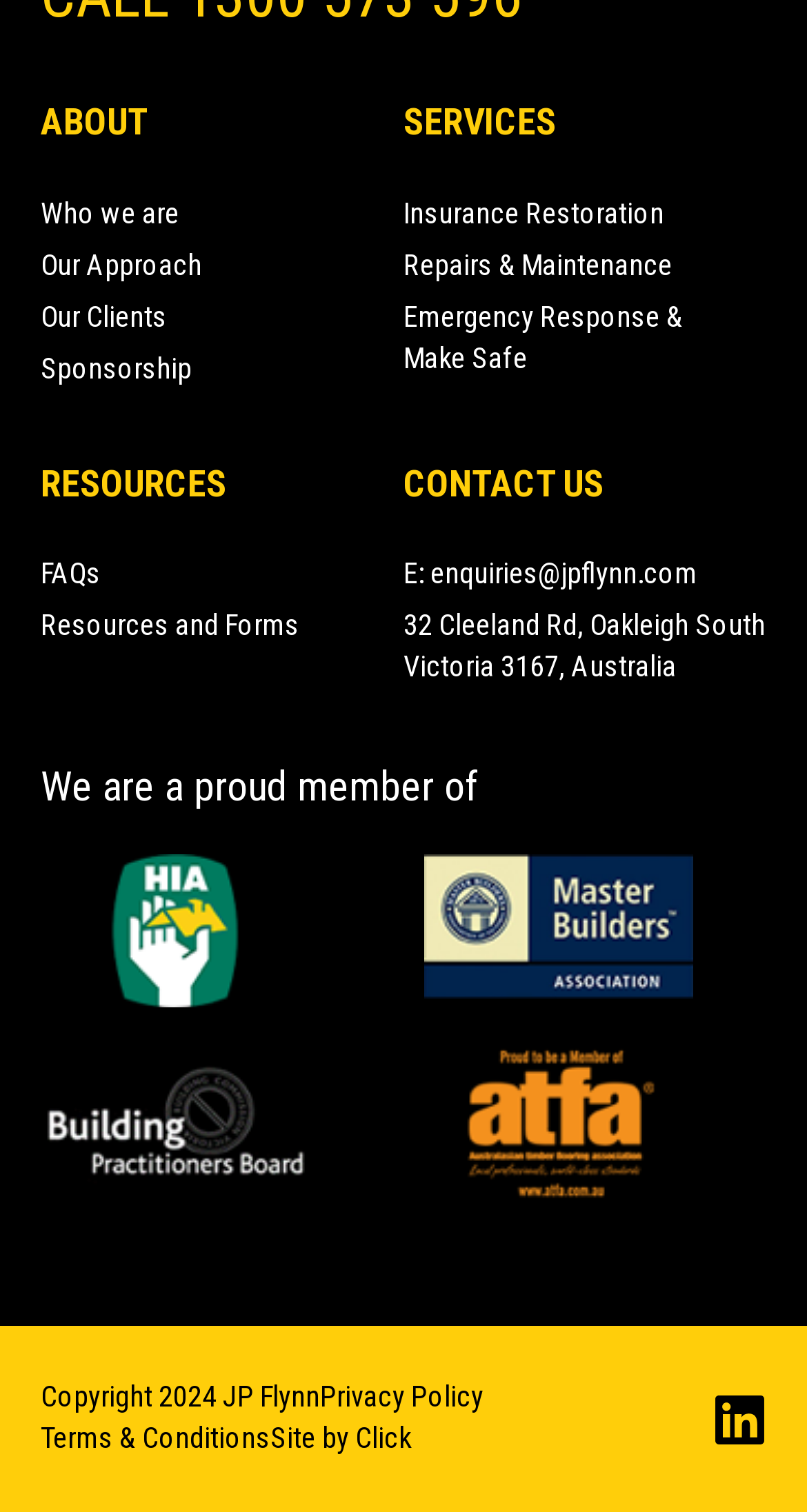Determine the bounding box coordinates of the section to be clicked to follow the instruction: "Click on ABOUT". The coordinates should be given as four float numbers between 0 and 1, formatted as [left, top, right, bottom].

[0.05, 0.066, 0.183, 0.095]